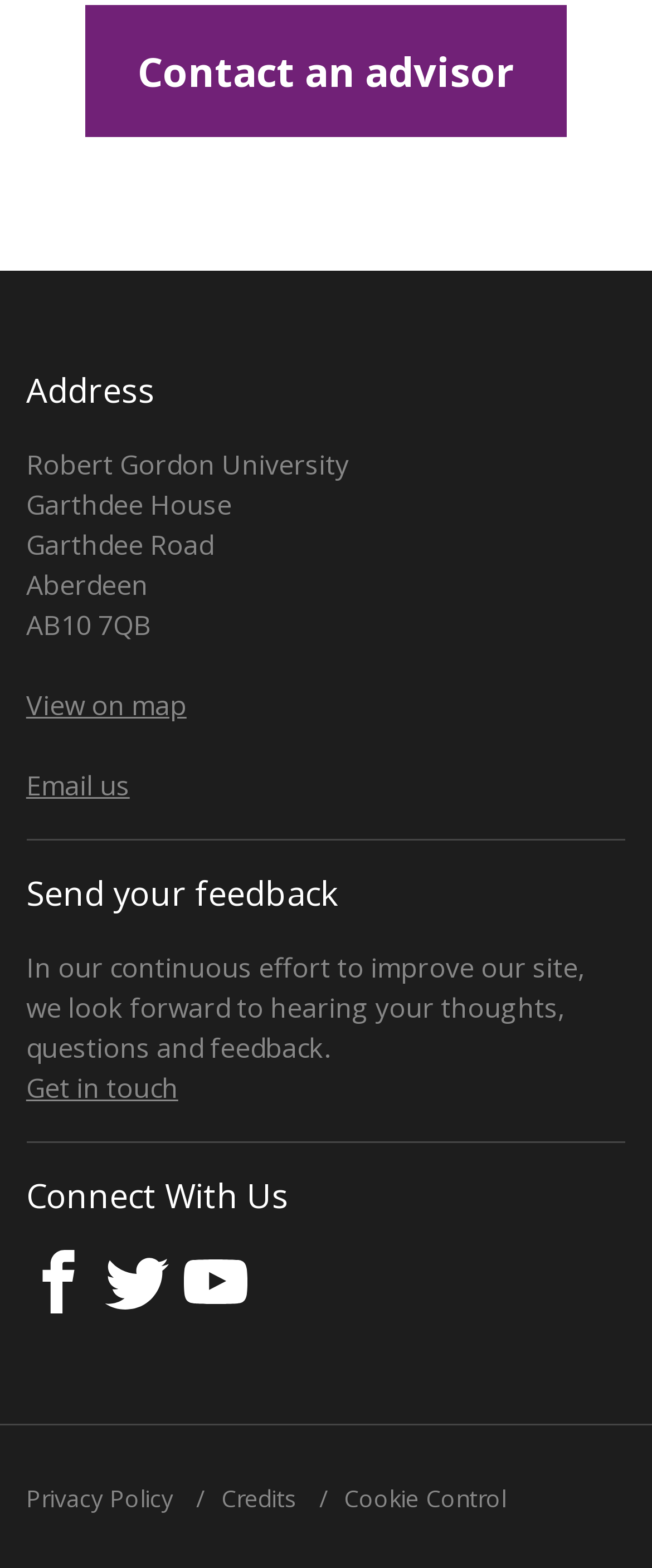Determine the bounding box coordinates of the element that should be clicked to execute the following command: "Visit Facebook".

[0.04, 0.798, 0.137, 0.838]